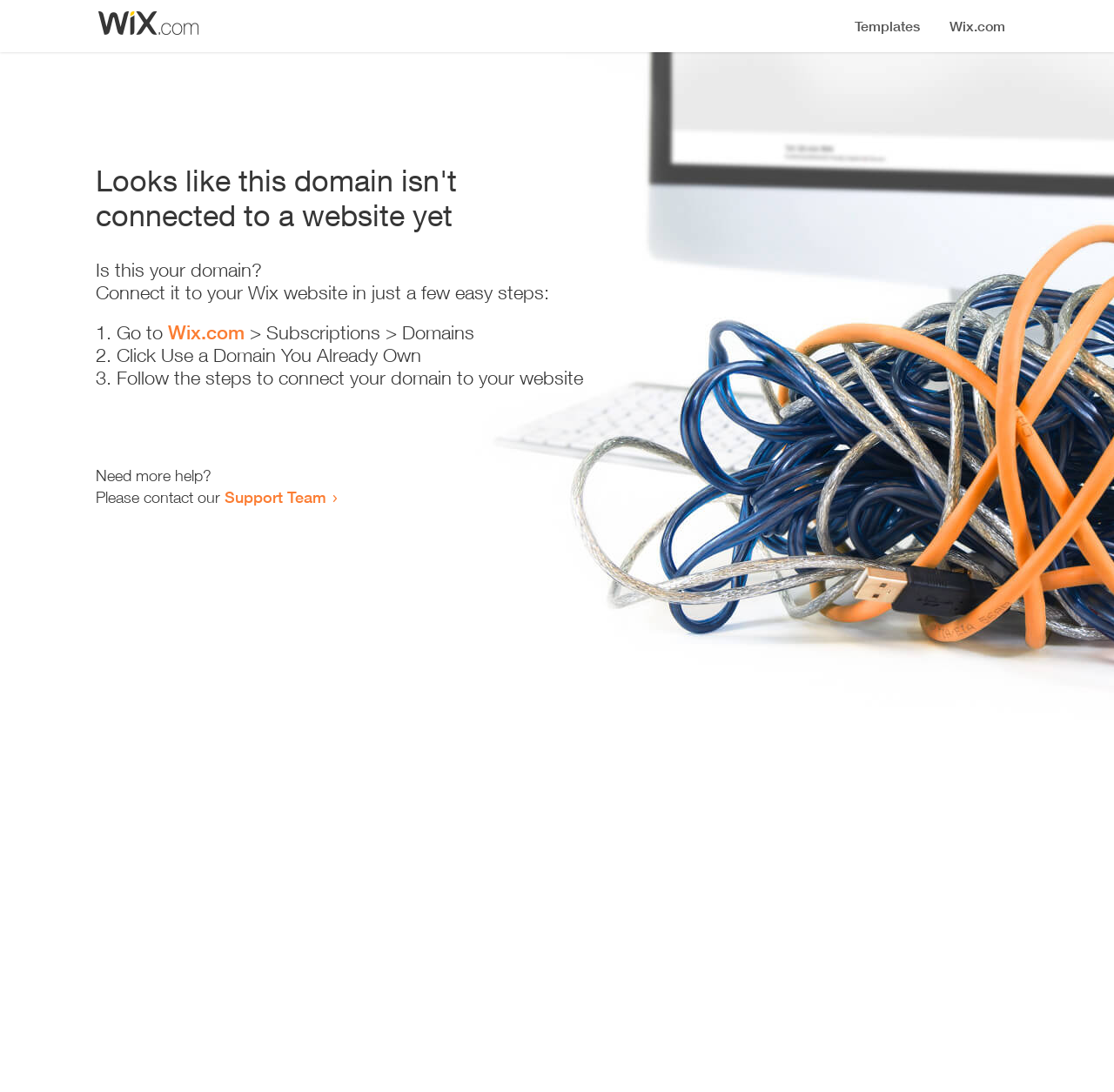Provide a single word or phrase to answer the given question: 
What is the purpose of this webpage?

Domain connection guide